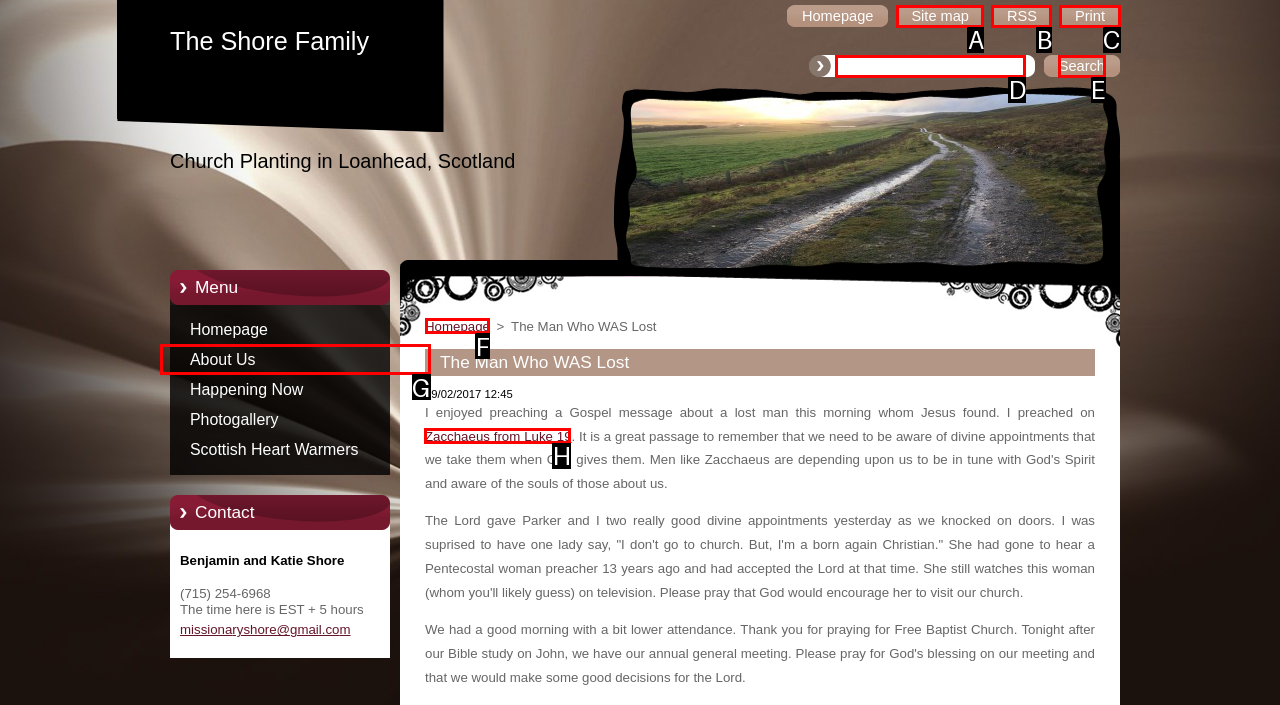Determine the letter of the element you should click to carry out the task: Click on the 'Home' link in the navigation menu
Answer with the letter from the given choices.

None